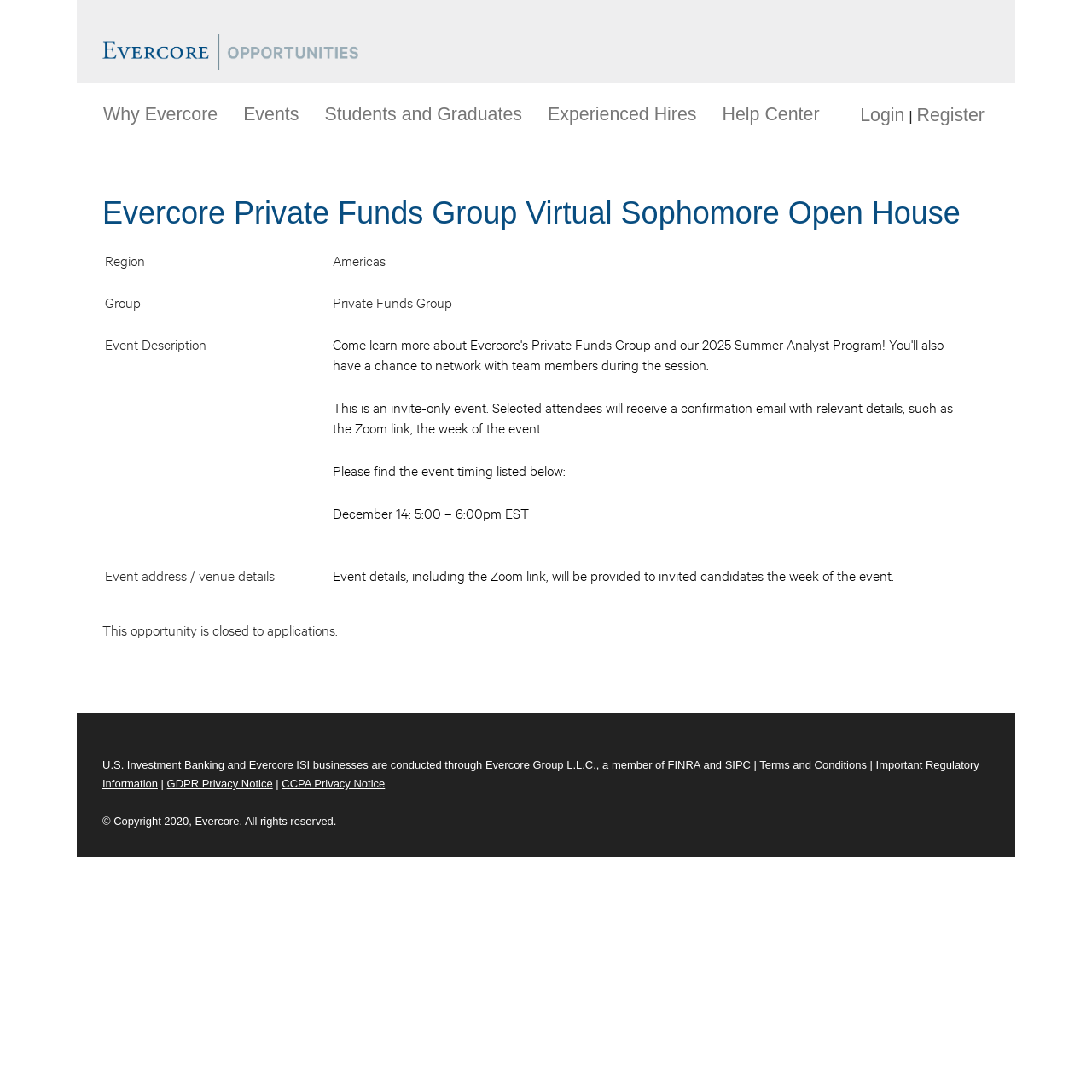Determine the bounding box coordinates for the area that should be clicked to carry out the following instruction: "Click on the 'Login' link".

[0.788, 0.096, 0.829, 0.115]